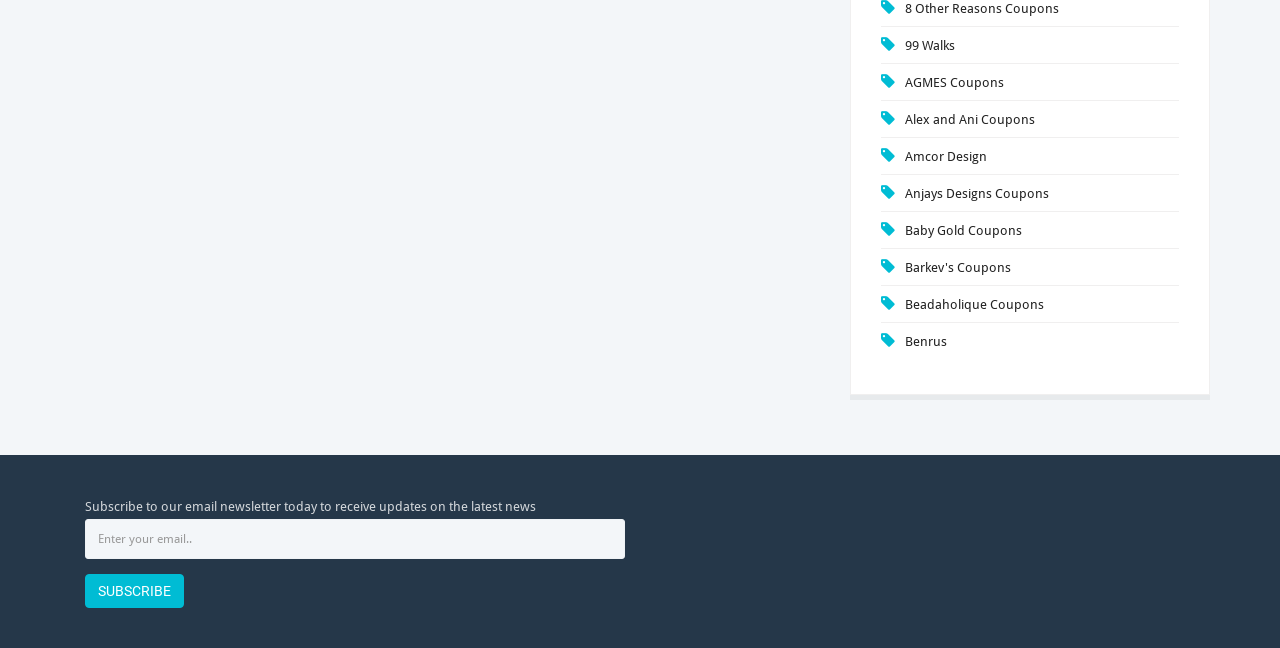Is the email subscription required?
Using the screenshot, give a one-word or short phrase answer.

No